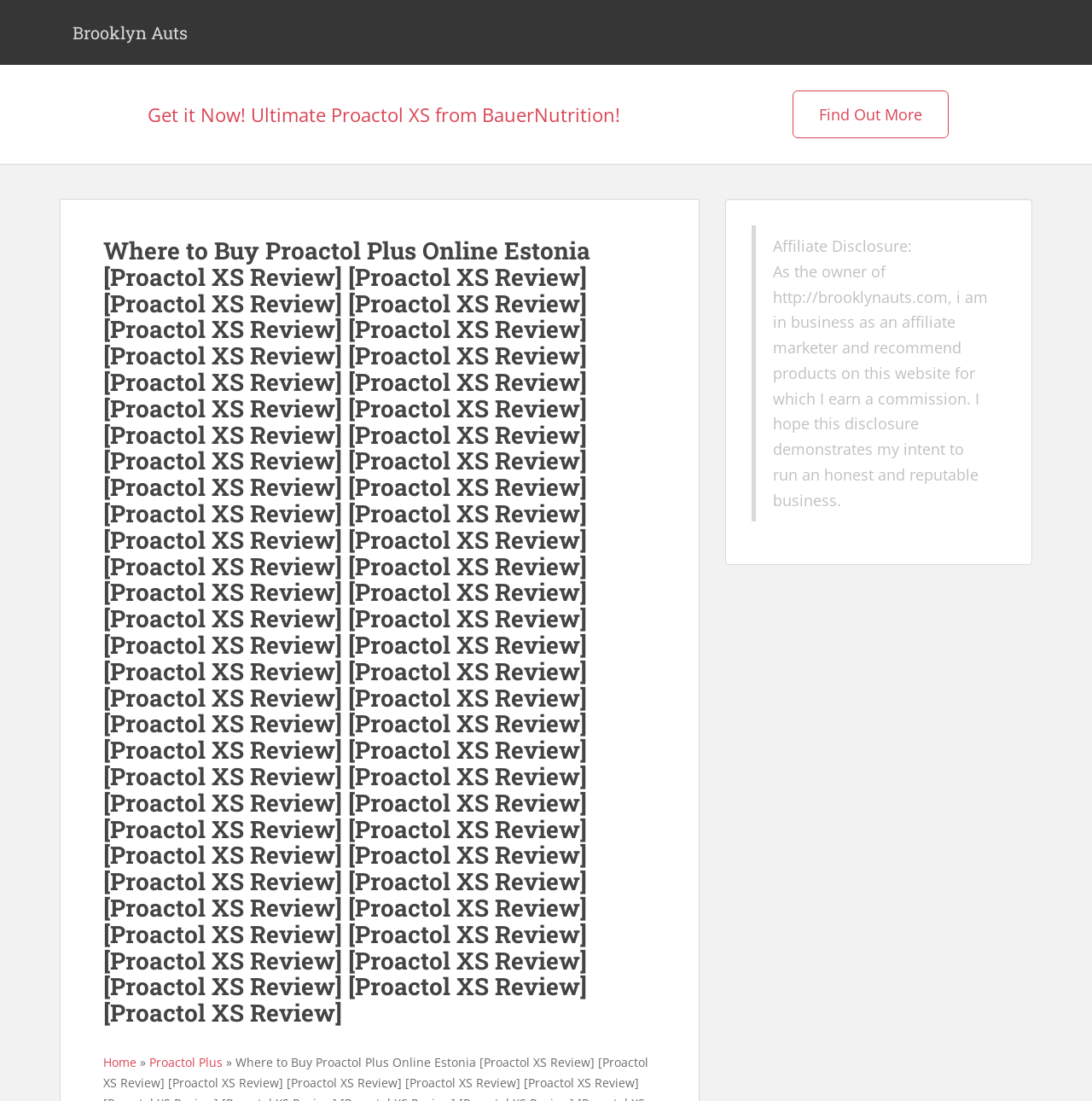Look at the image and write a detailed answer to the question: 
What is the purpose of the webpage?

I analyzed the meta description and the content of the webpage, and it appears that the webpage is designed to facilitate the purchase of Proactol Plus online, specifically in Estonia.